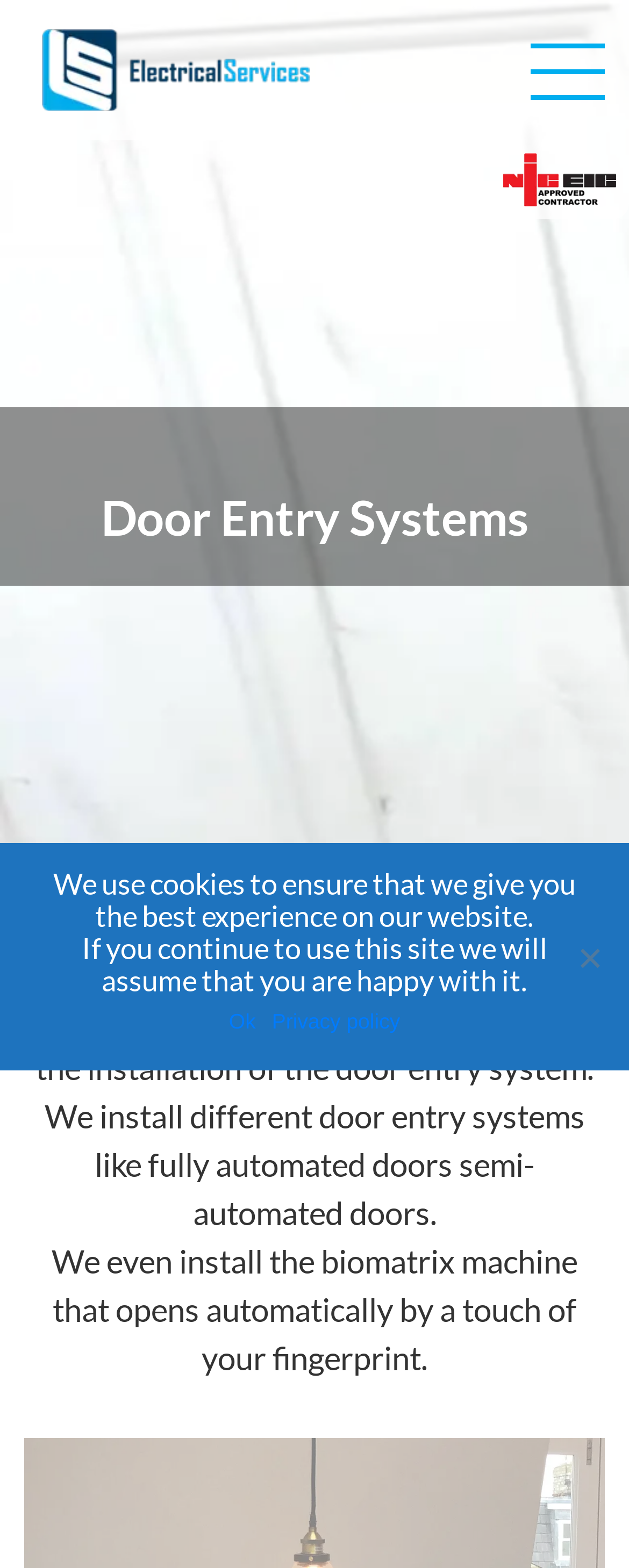What is the purpose of the biomatrix machine?
Please give a detailed and thorough answer to the question, covering all relevant points.

The biomatrix machine is installed by LS Electrical Services and it opens automatically by a touch of a person's fingerprint, suggesting that it is a secure and convenient way to enter a door.